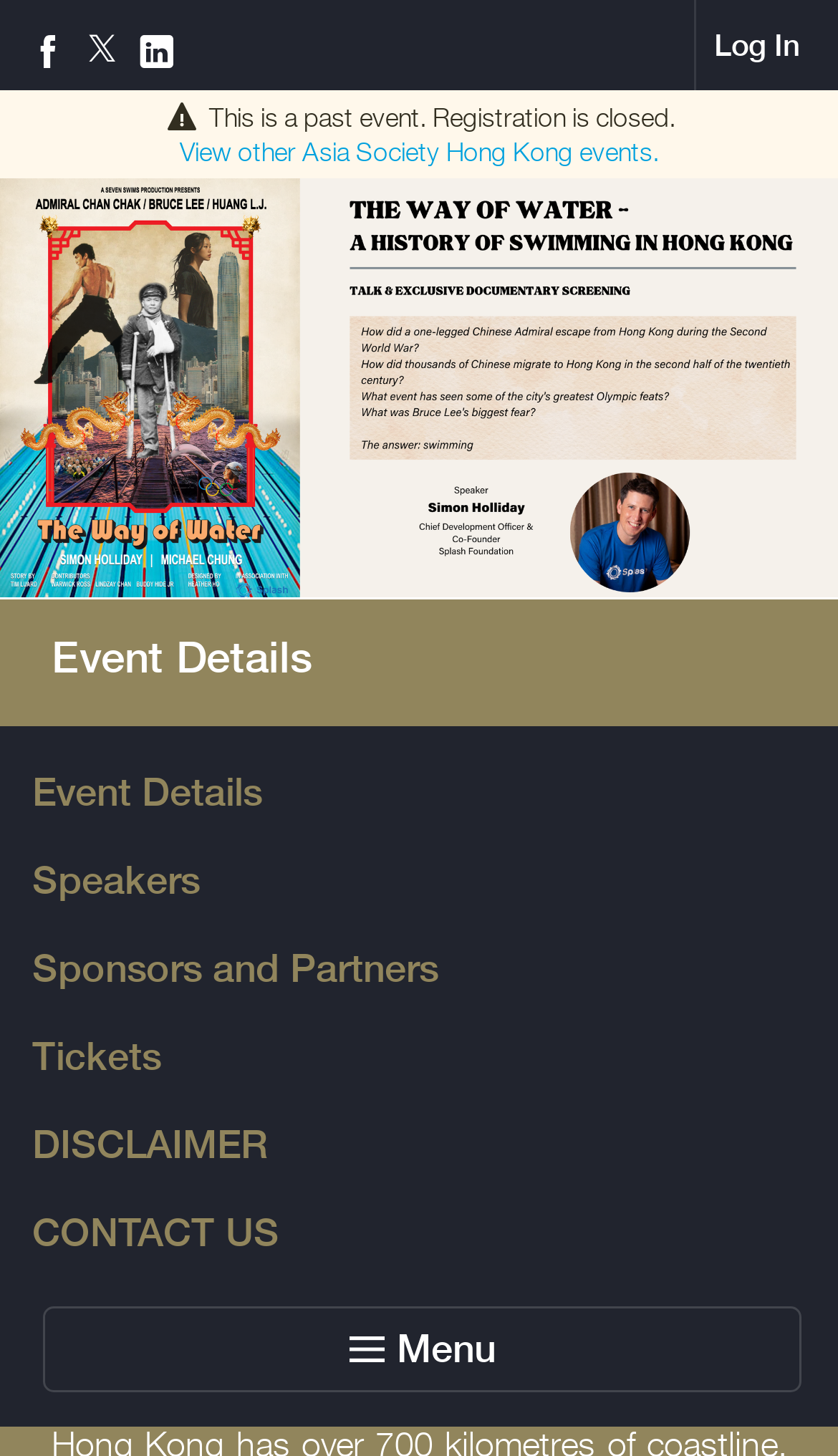Please identify the bounding box coordinates of the element that needs to be clicked to perform the following instruction: "Click the menu".

[0.46, 0.91, 0.591, 0.941]